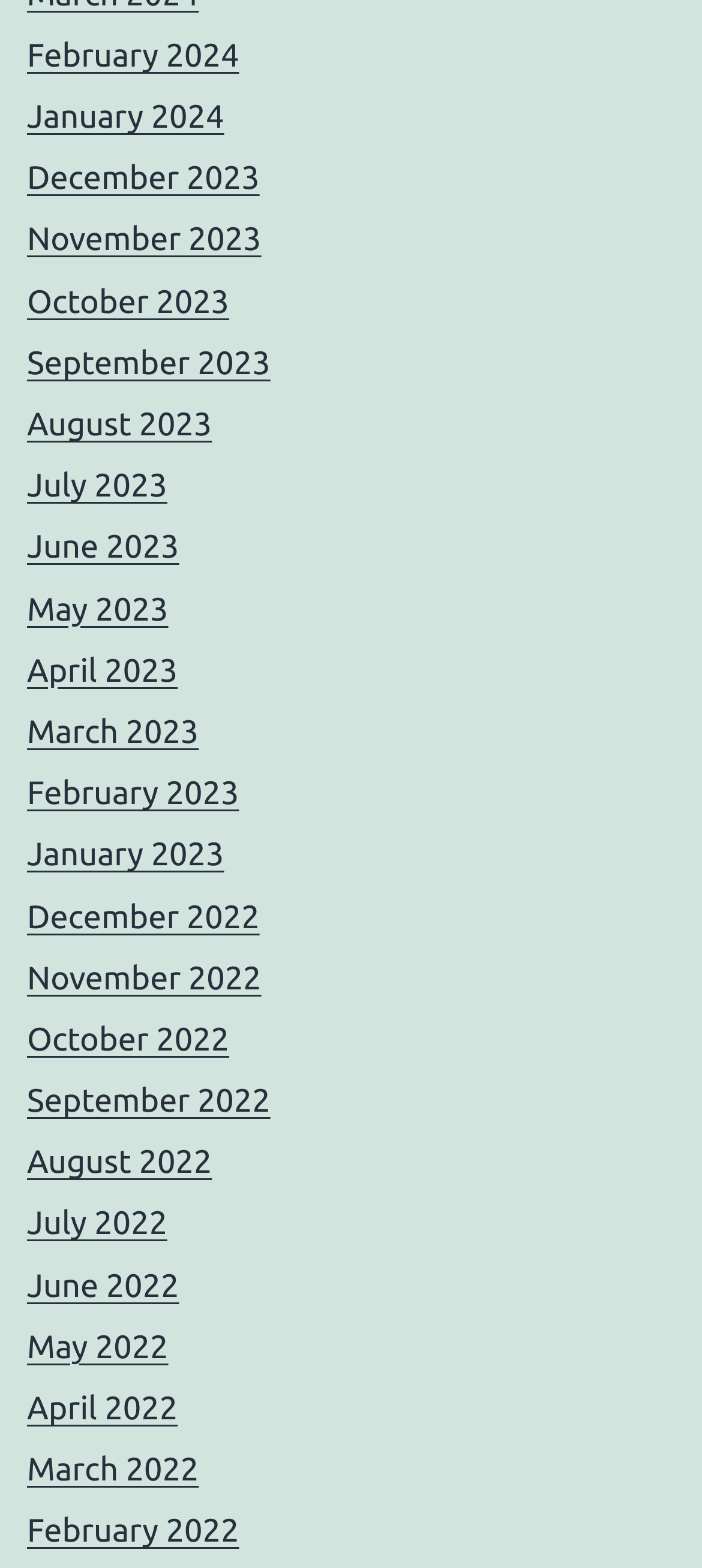How many months are listed?
Please respond to the question with a detailed and well-explained answer.

I counted the number of link elements with month and year text, and there are 24 of them, ranging from February 2024 to February 2022.